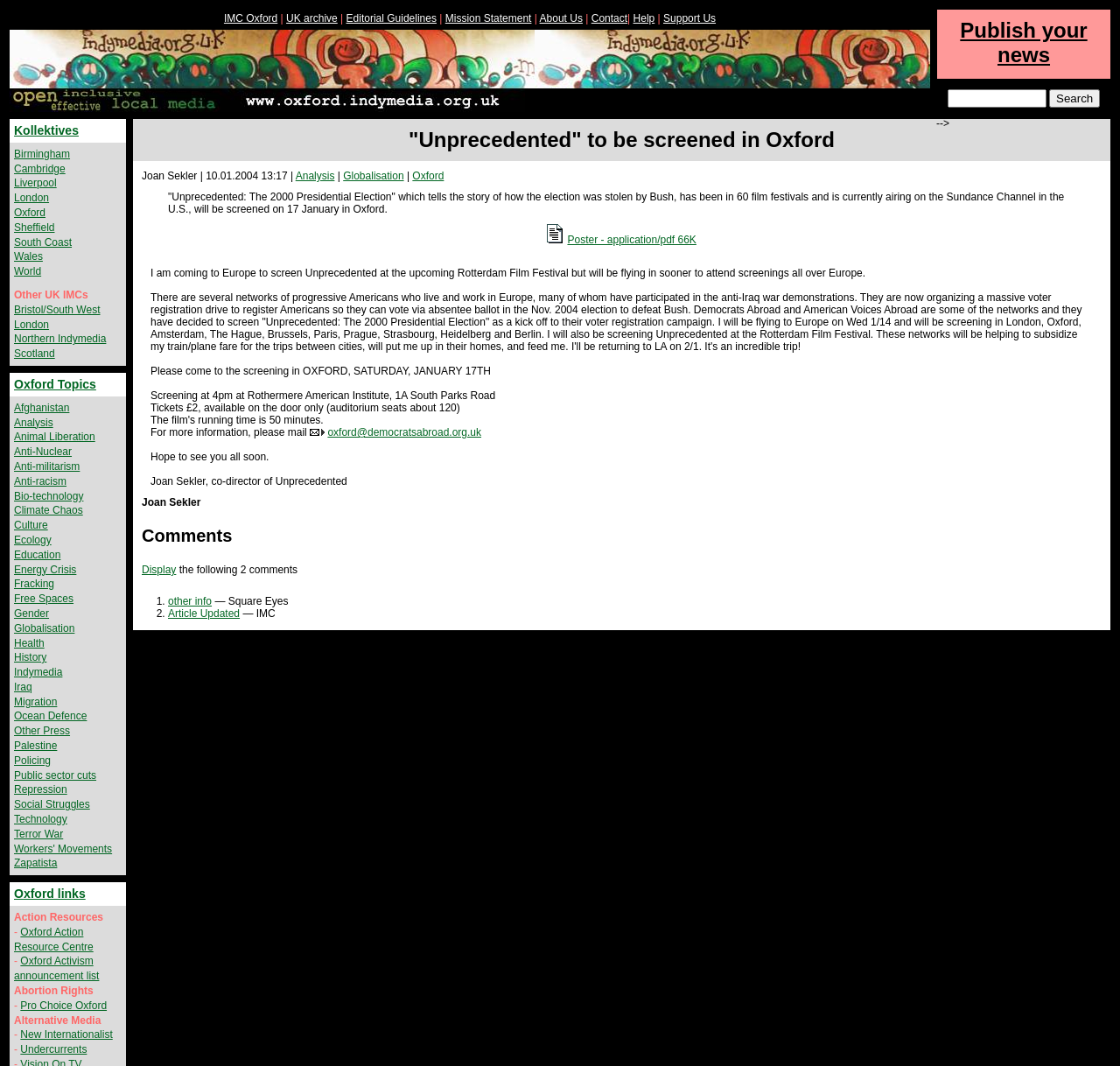Please respond in a single word or phrase: 
What is the title of the article?

Unprecedented to be screened in Oxford